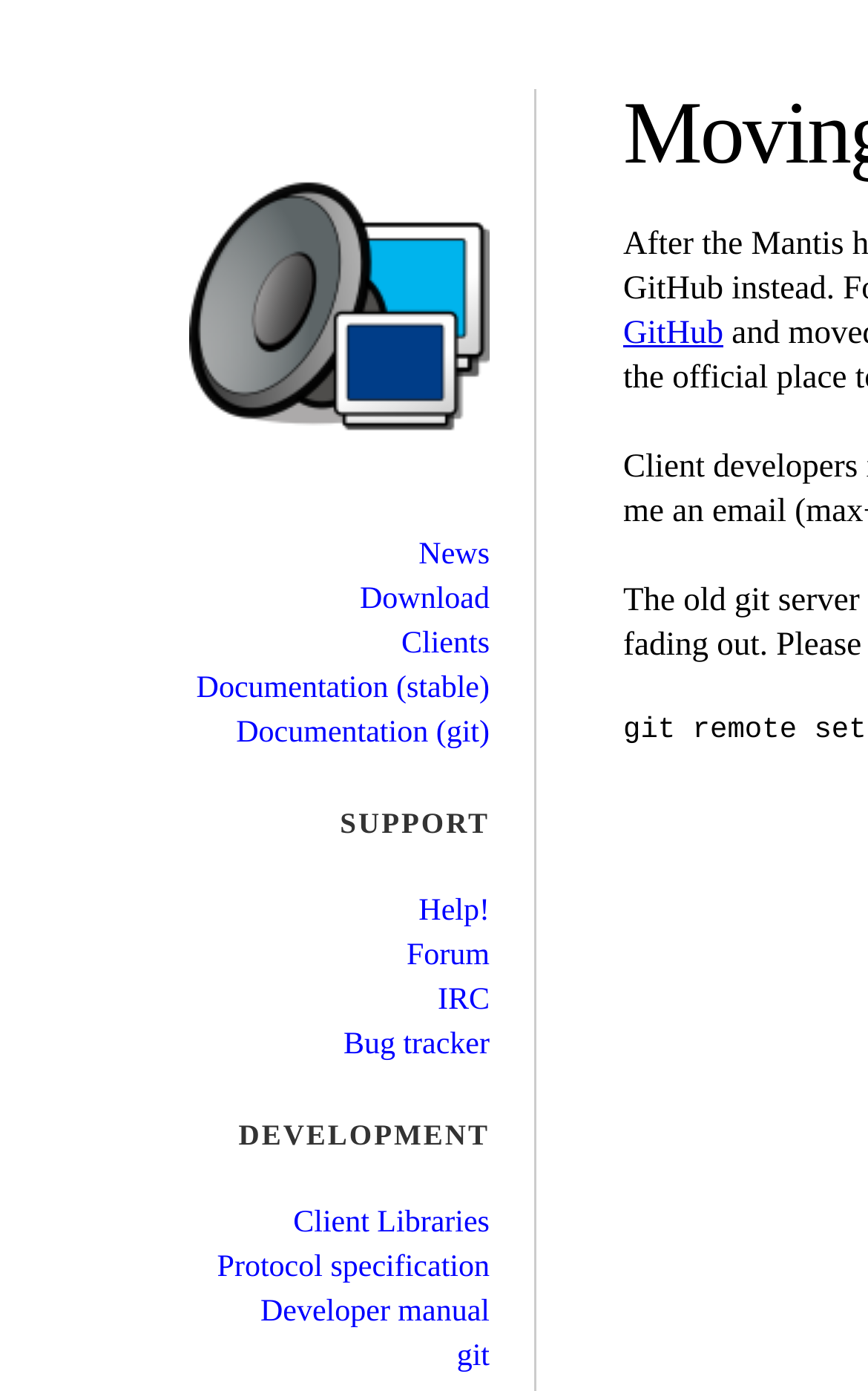Describe all the key features and sections of the webpage thoroughly.

The webpage is about Music Player Daemon, with a logo displayed at the top left corner. Below the logo, there are five links: "News", "Download", "Clients", "Documentation (stable)", and "Documentation (git)", aligned horizontally and centered on the page.

Underneath these links, there is a heading "SUPPORT" followed by four links: "Help!", "Forum", "IRC", and "Bug tracker", also aligned horizontally and centered on the page.

Further down, there is another heading "DEVELOPMENT" followed by four links: "Client Libraries", "Protocol specification", "Developer manual", and "git", again aligned horizontally and centered on the page.

The overall structure of the webpage is divided into three sections: the top section with the logo and main links, the middle section with support resources, and the bottom section with development-related links.